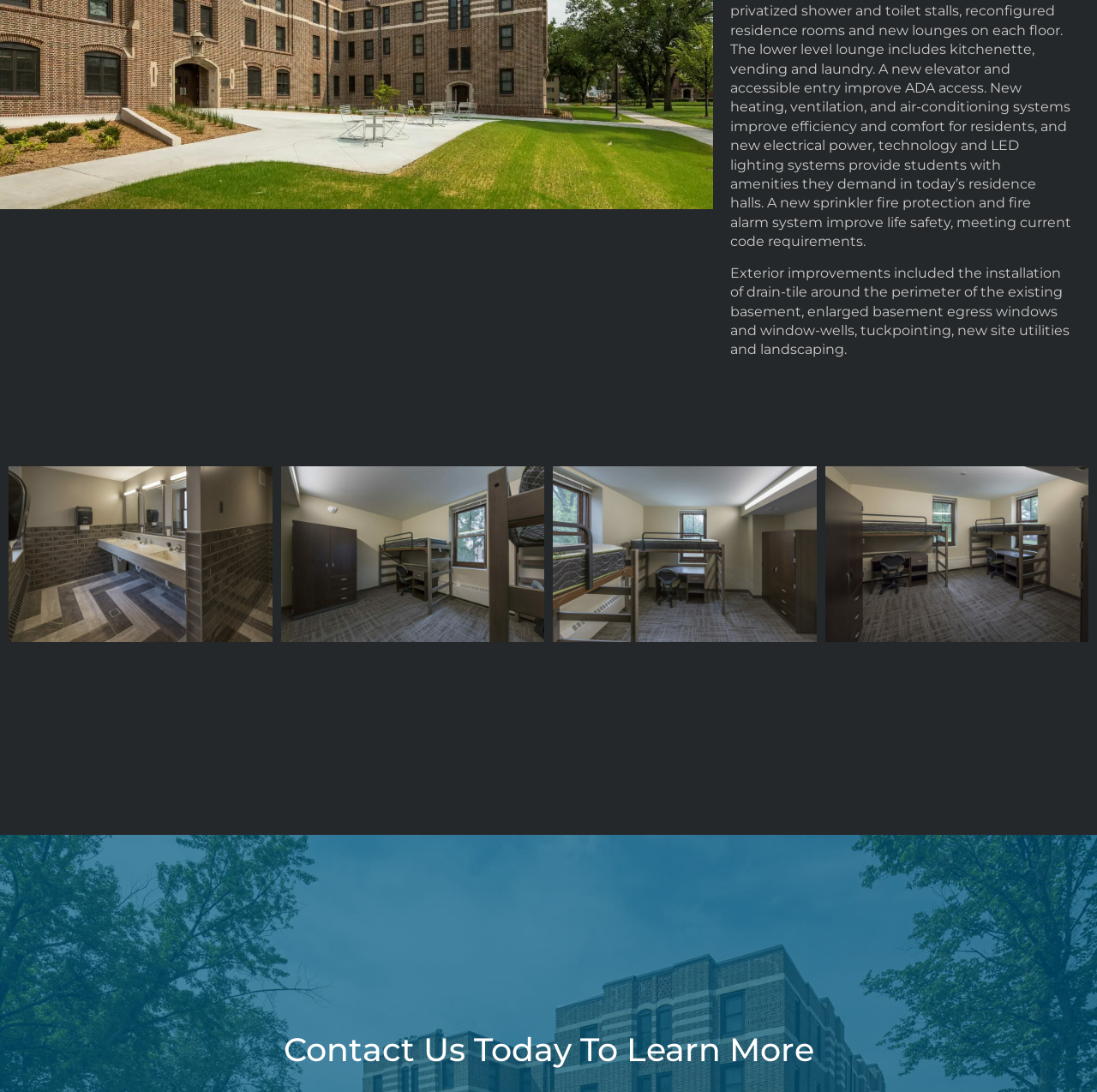Calculate the bounding box coordinates for the UI element based on the following description: "Contact Us". Ensure the coordinates are four float numbers between 0 and 1, i.e., [left, top, right, bottom].

[0.437, 0.888, 0.563, 0.931]